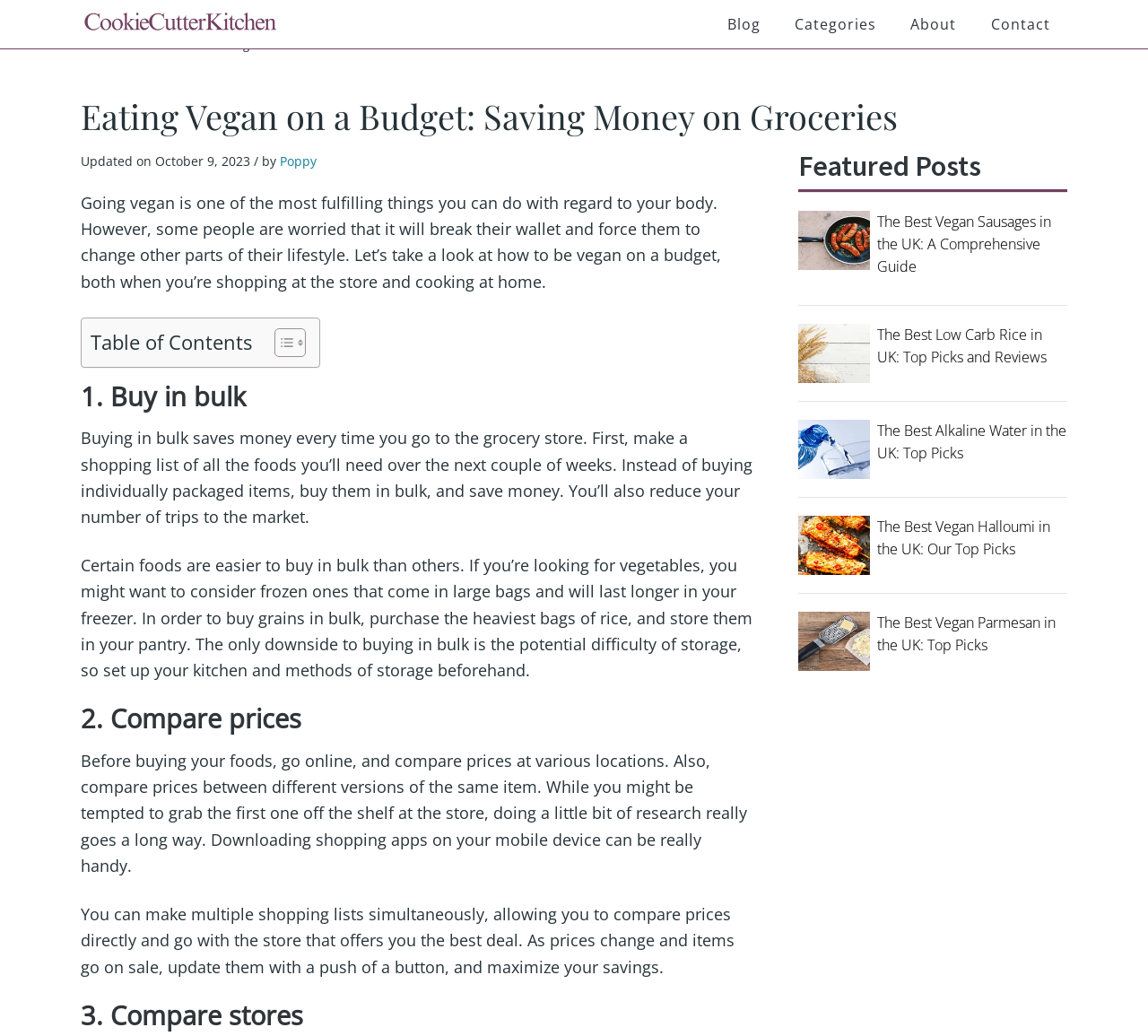Please examine the image and answer the question with a detailed explanation:
What is the main topic of this webpage?

Based on the webpage's content, especially the heading 'Eating Vegan on a Budget: Saving Money on Groceries', it is clear that the main topic of this webpage is about eating vegan on a budget.